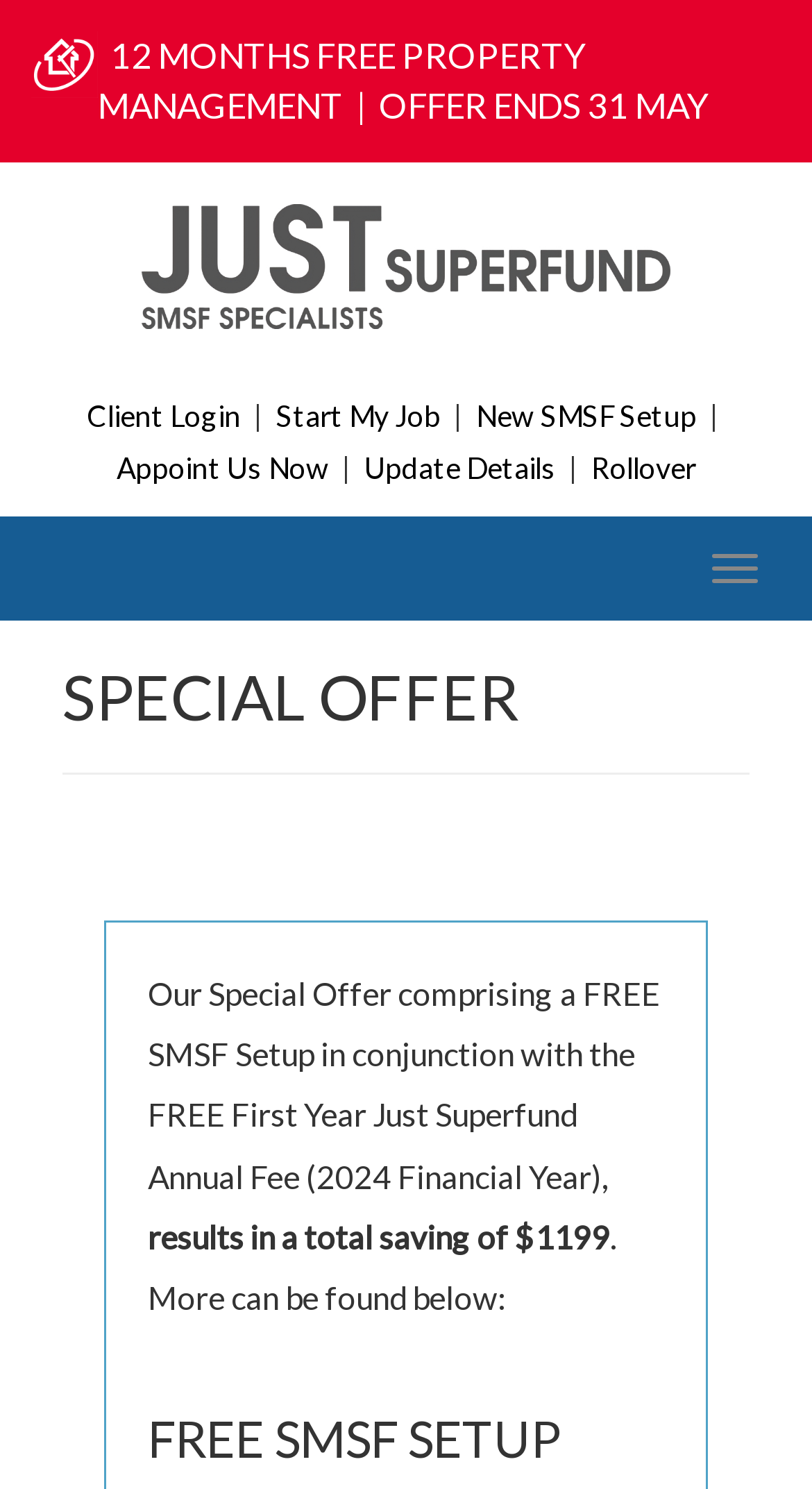Answer in one word or a short phrase: 
What is the topic of the second heading?

FREE SMSF SETUP